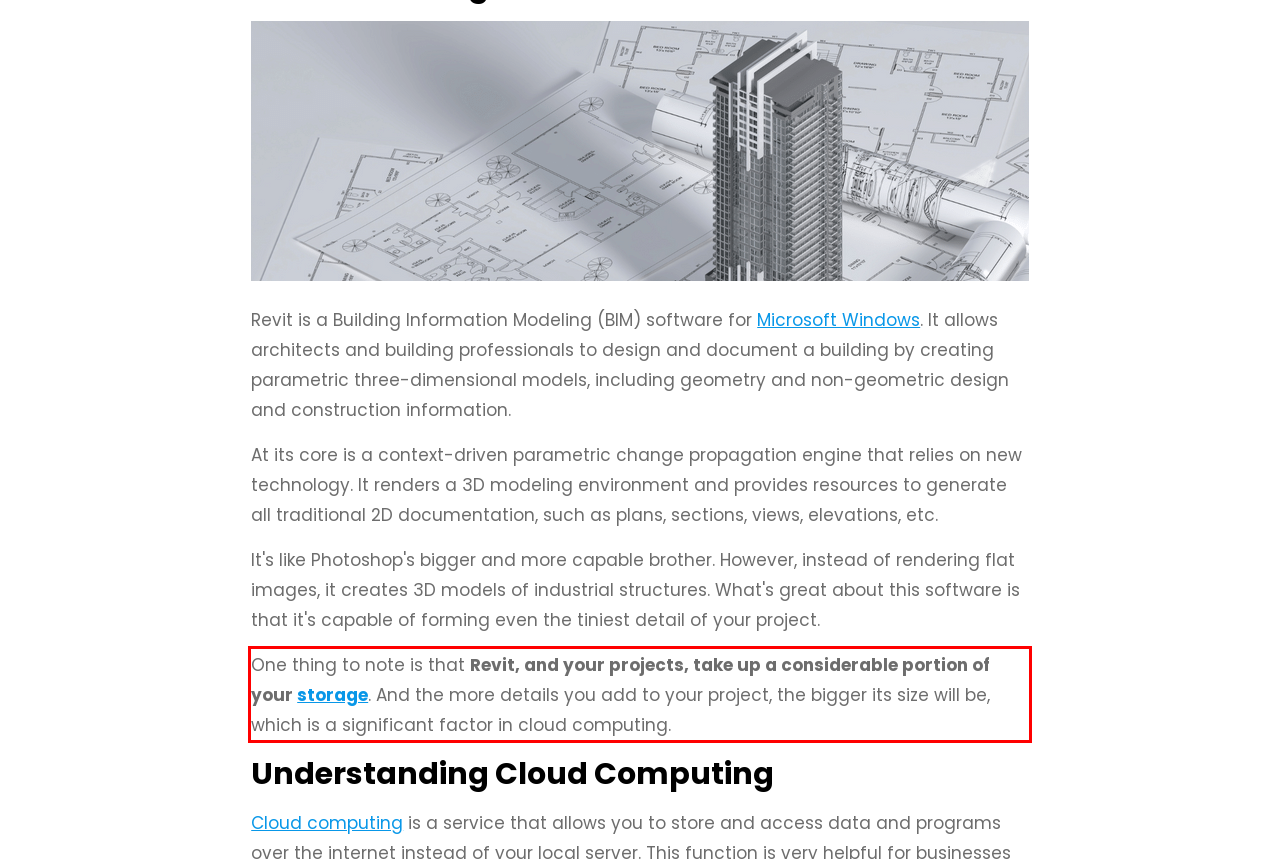You are given a webpage screenshot with a red bounding box around a UI element. Extract and generate the text inside this red bounding box.

One thing to note is that Revit, and your projects, take up a considerable portion of your storage. And the more details you add to your project, the bigger its size will be, which is a significant factor in cloud computing.